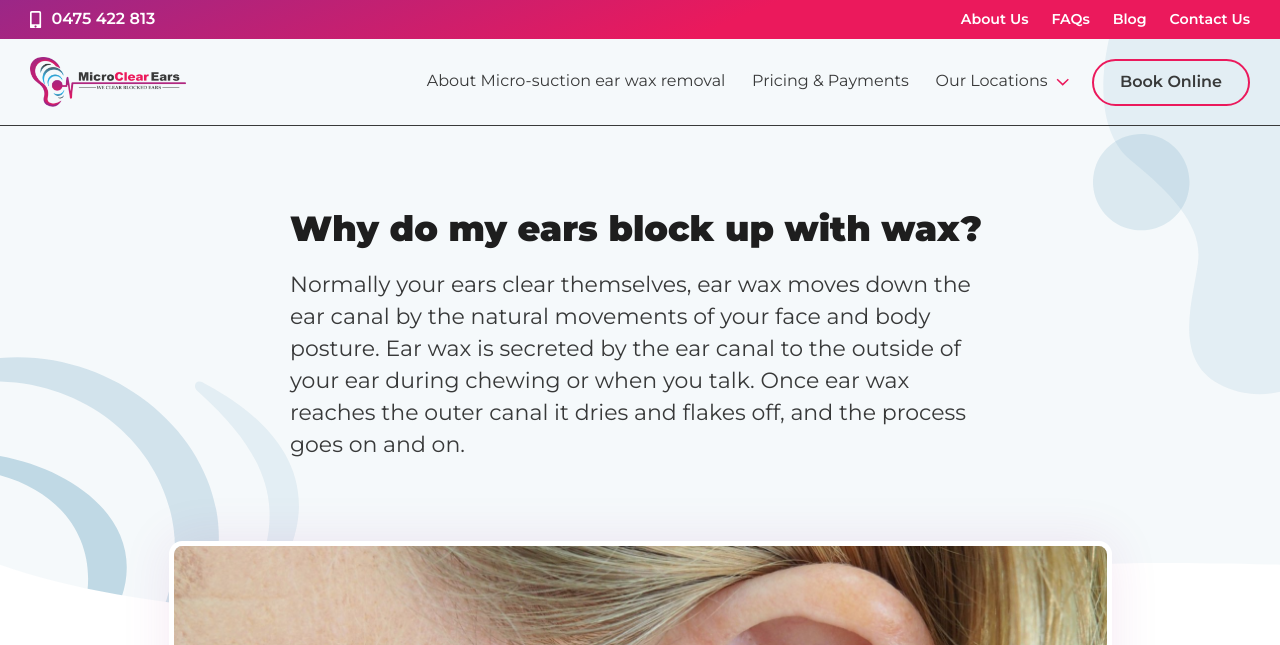How many links are there in the navigation menu?
Relying on the image, give a concise answer in one word or a brief phrase.

5